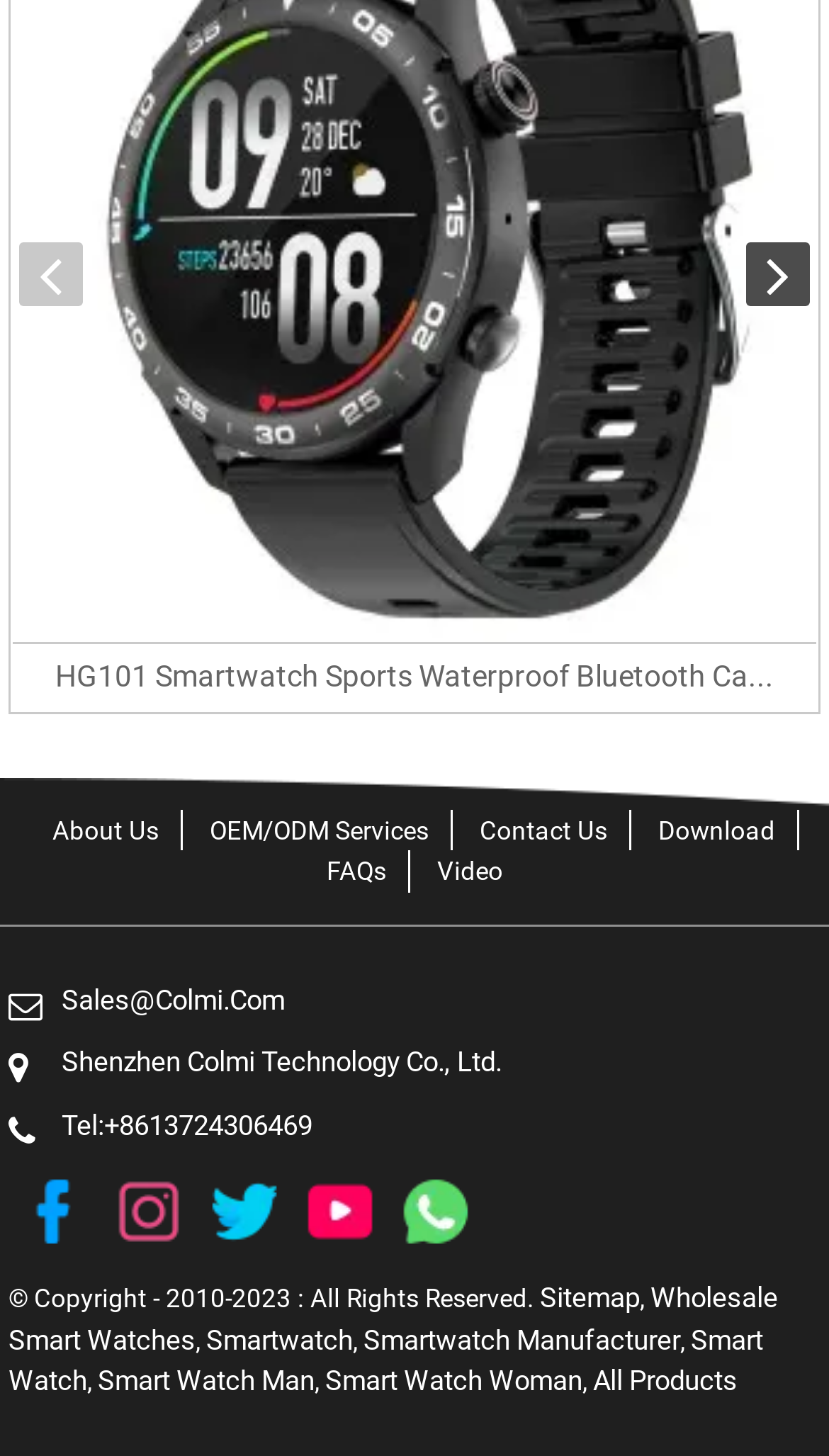Determine the bounding box coordinates of the region that needs to be clicked to achieve the task: "Go to 'About Us' page".

[0.063, 0.56, 0.191, 0.58]